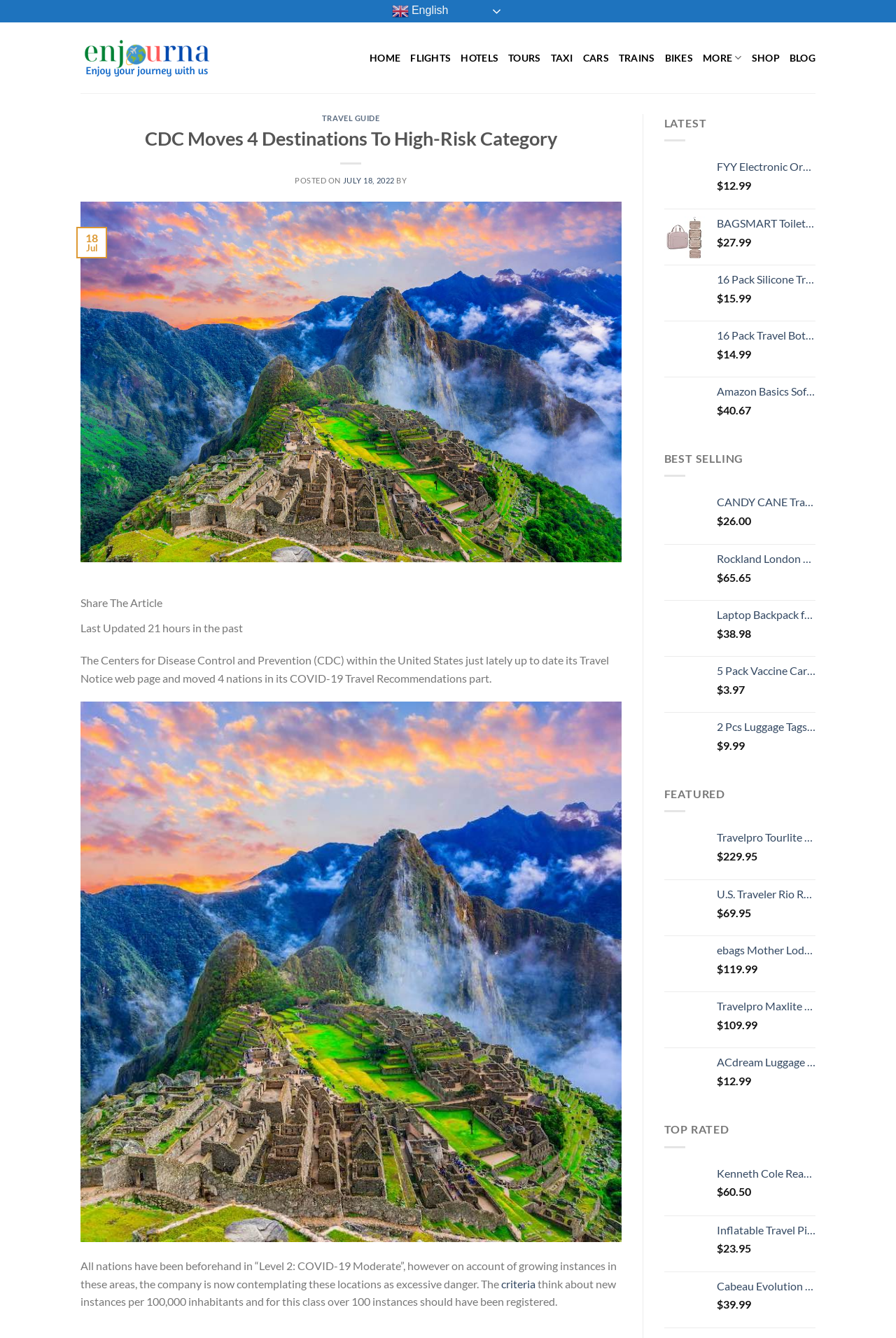Who is the author of the article?
Give a single word or phrase as your answer by examining the image.

Not specified